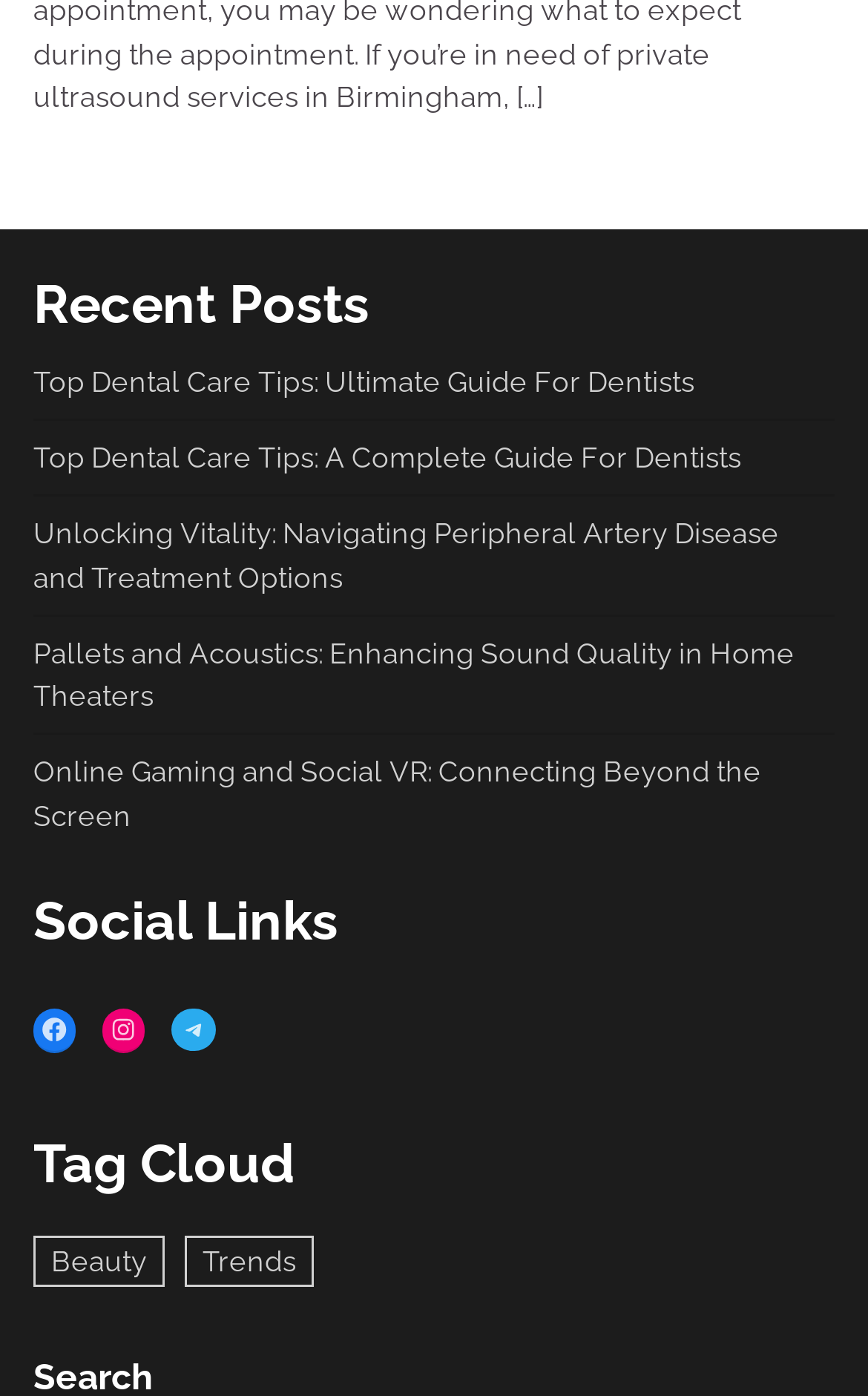What is the first post title?
Refer to the image and provide a one-word or short phrase answer.

Top Dental Care Tips